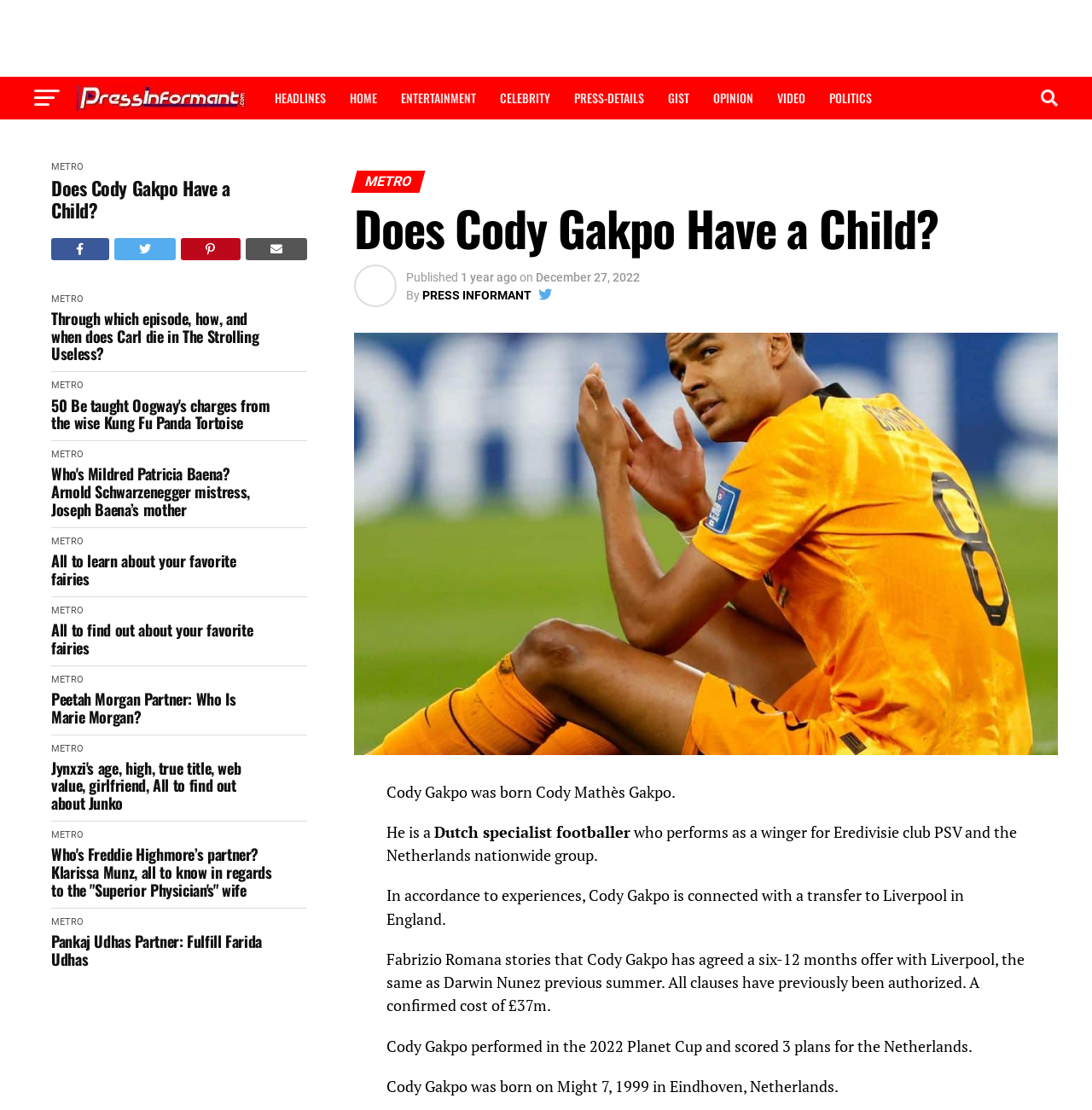Specify the bounding box coordinates for the region that must be clicked to perform the given instruction: "Click on the 'CELEBRITY' link".

[0.448, 0.069, 0.513, 0.108]